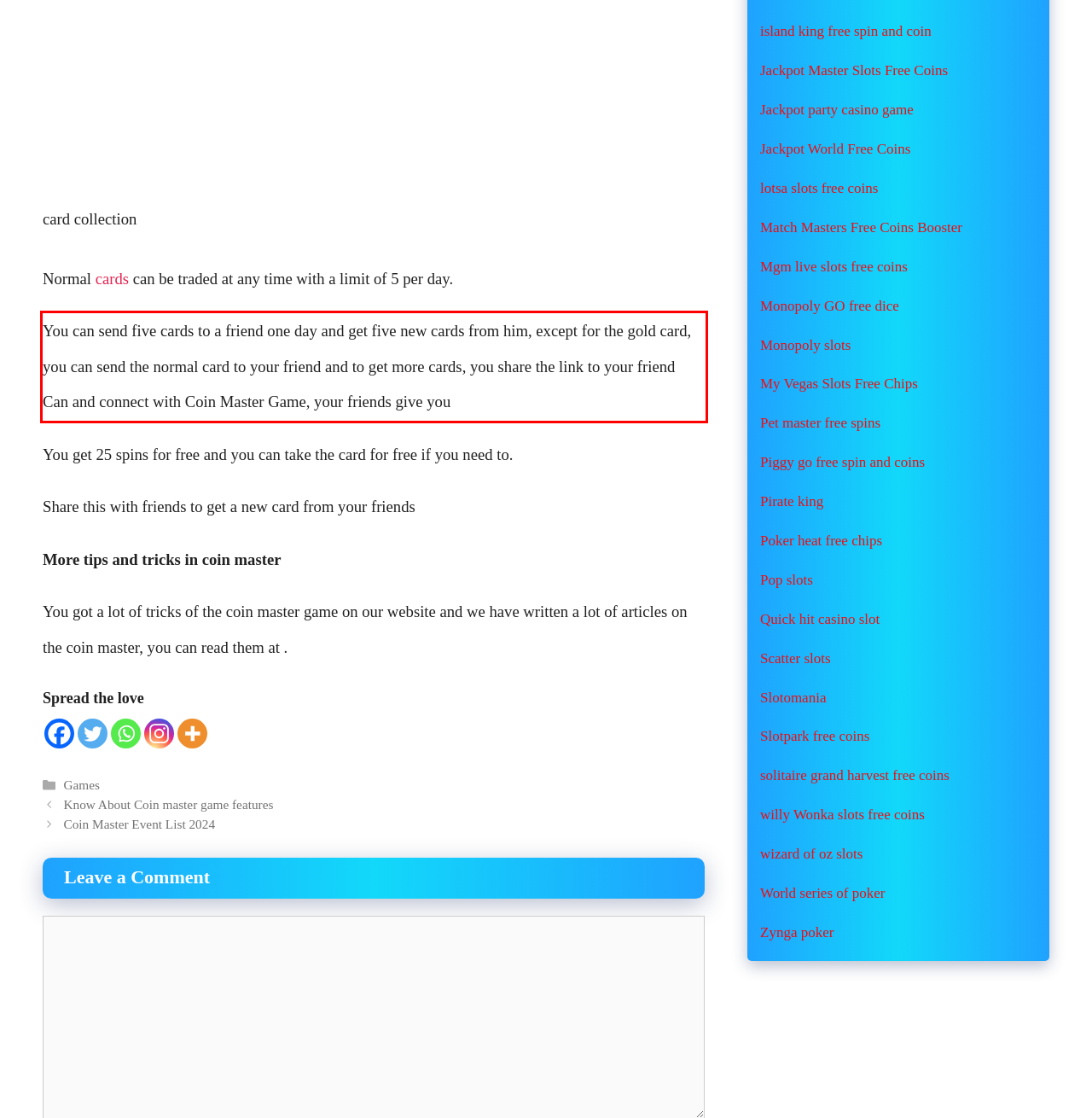View the screenshot of the webpage and identify the UI element surrounded by a red bounding box. Extract the text contained within this red bounding box.

You can send five cards to a friend one day and get five new cards from him, except for the gold card, you can send the normal card to your friend and to get more cards, you share the link to your friend Can and connect with Coin Master Game, your friends give you